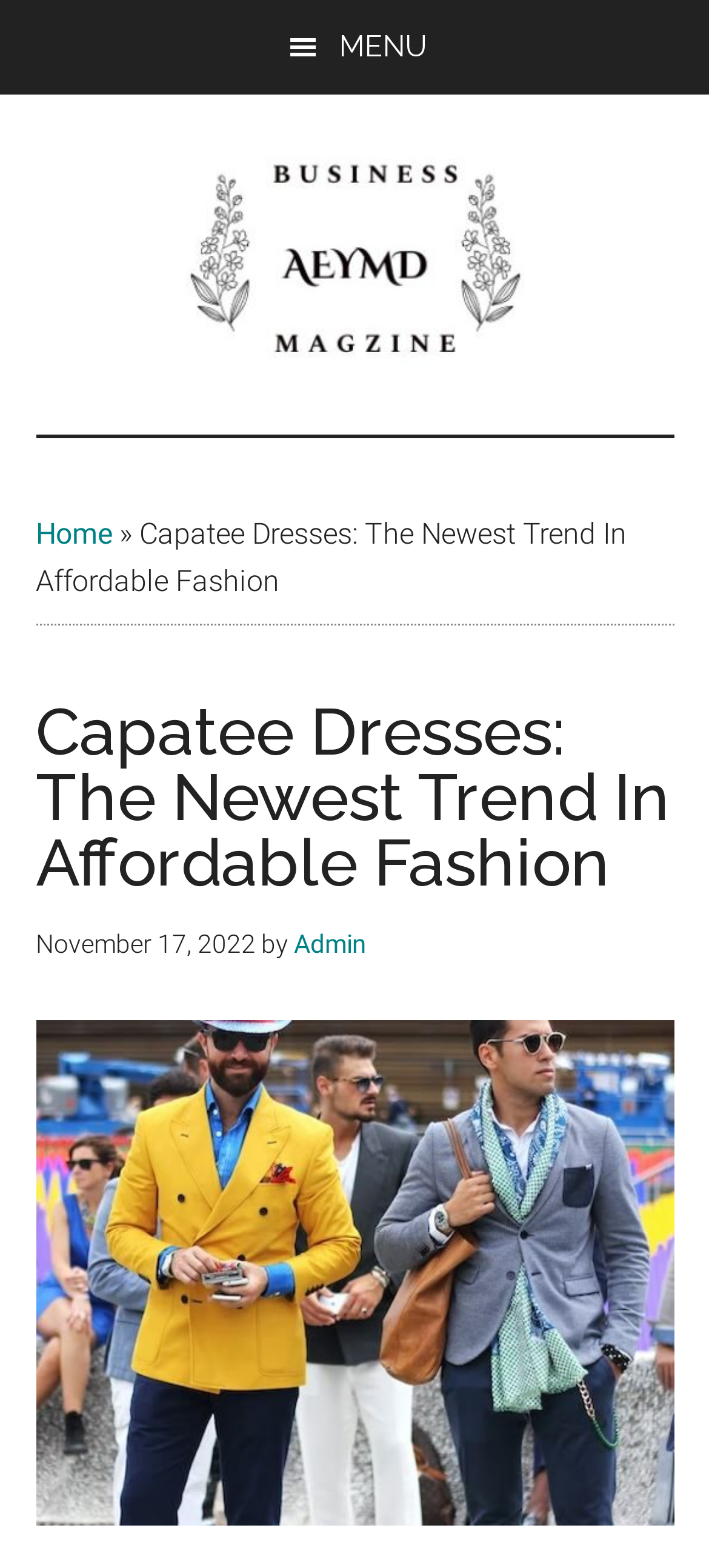Provide the bounding box coordinates for the UI element that is described as: "parent_node: Aeymd".

[0.05, 0.095, 0.95, 0.243]